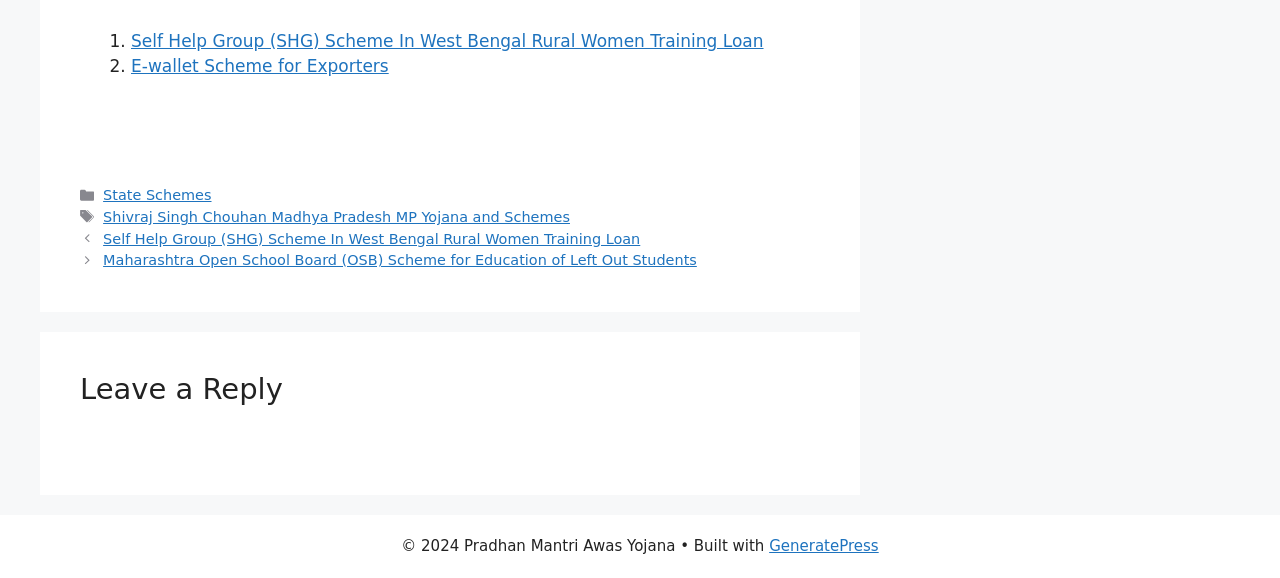What is the purpose of the iframe?
Look at the screenshot and give a one-word or phrase answer.

Comment Form